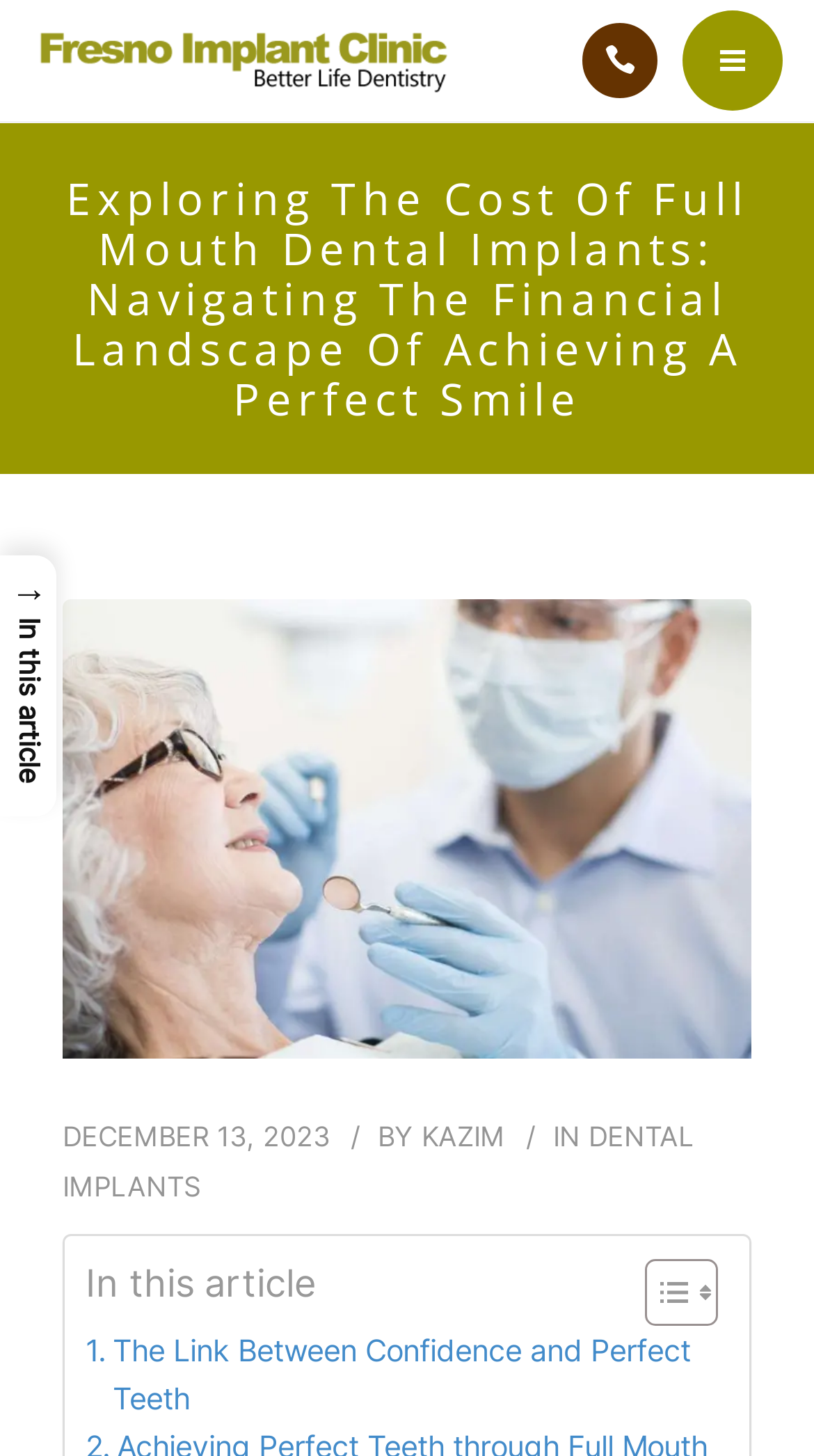Identify and extract the main heading from the webpage.

Exploring The Cost Of Full Mouth Dental Implants: Navigating The Financial Landscape Of Achieving A Perfect Smile